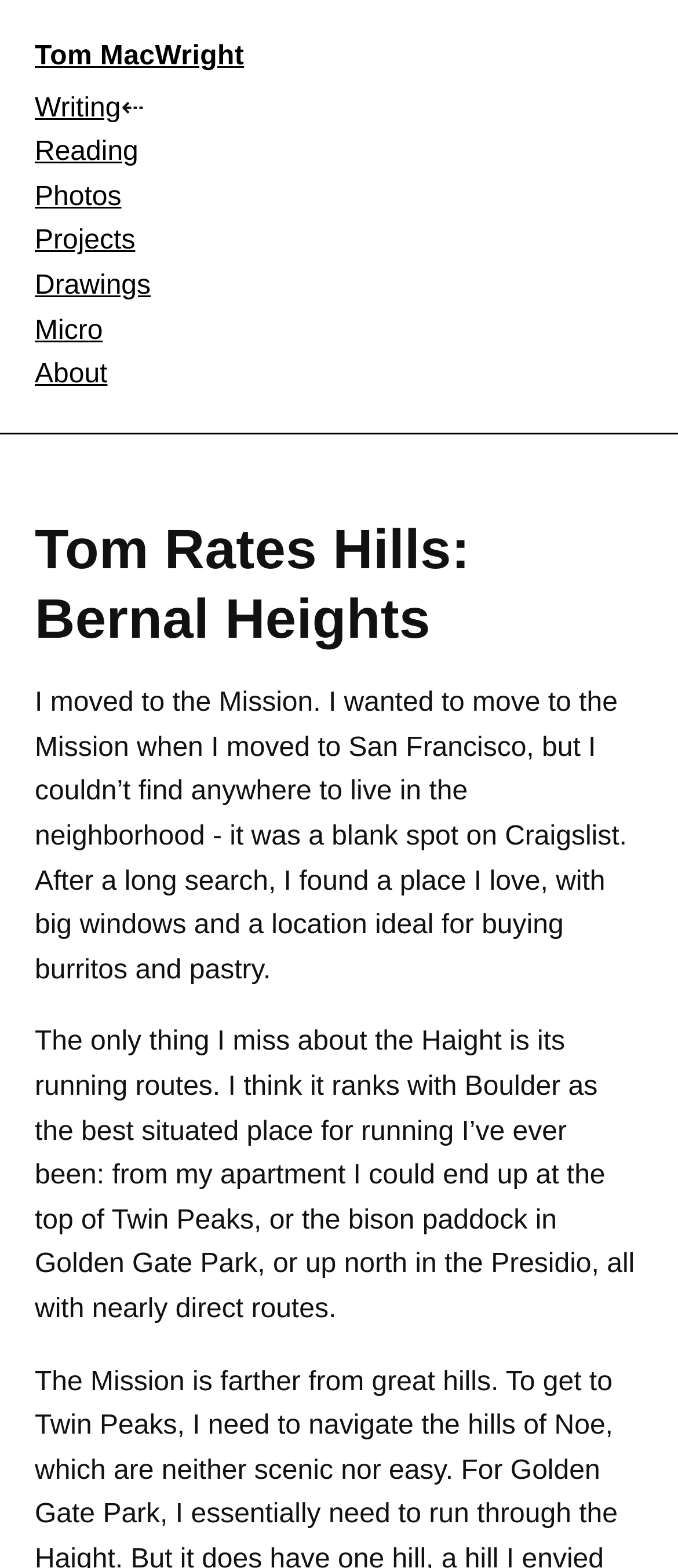Observe the image and answer the following question in detail: What is the author's favorite food?

The author's favorite food is obtained from the text 'with a location ideal for buying burritos and pastry' which is part of the static text element with a bounding box coordinate of [0.051, 0.439, 0.925, 0.628].